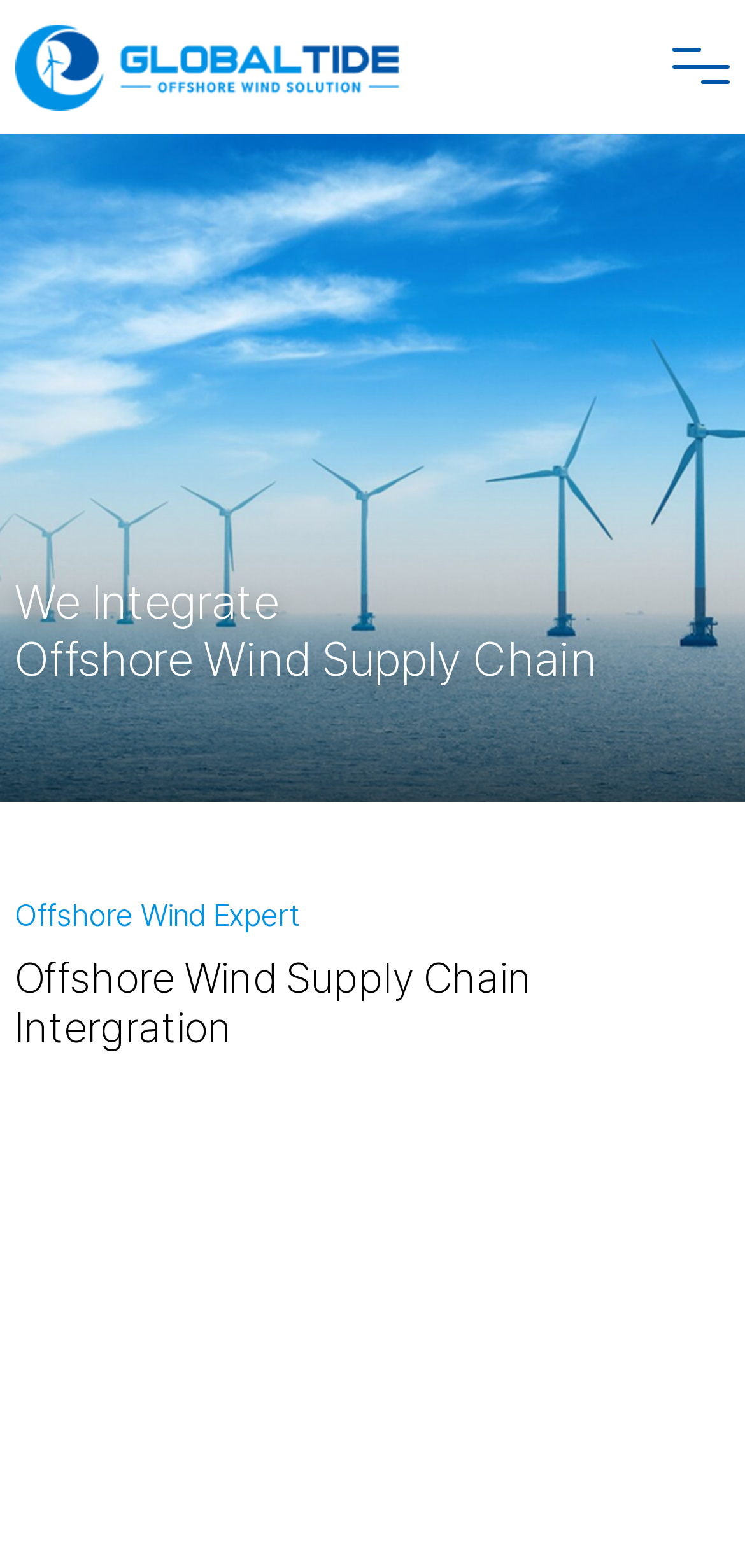Provide a short answer to the following question with just one word or phrase: What is the relationship between the company and offshore wind farms?

Global expertise